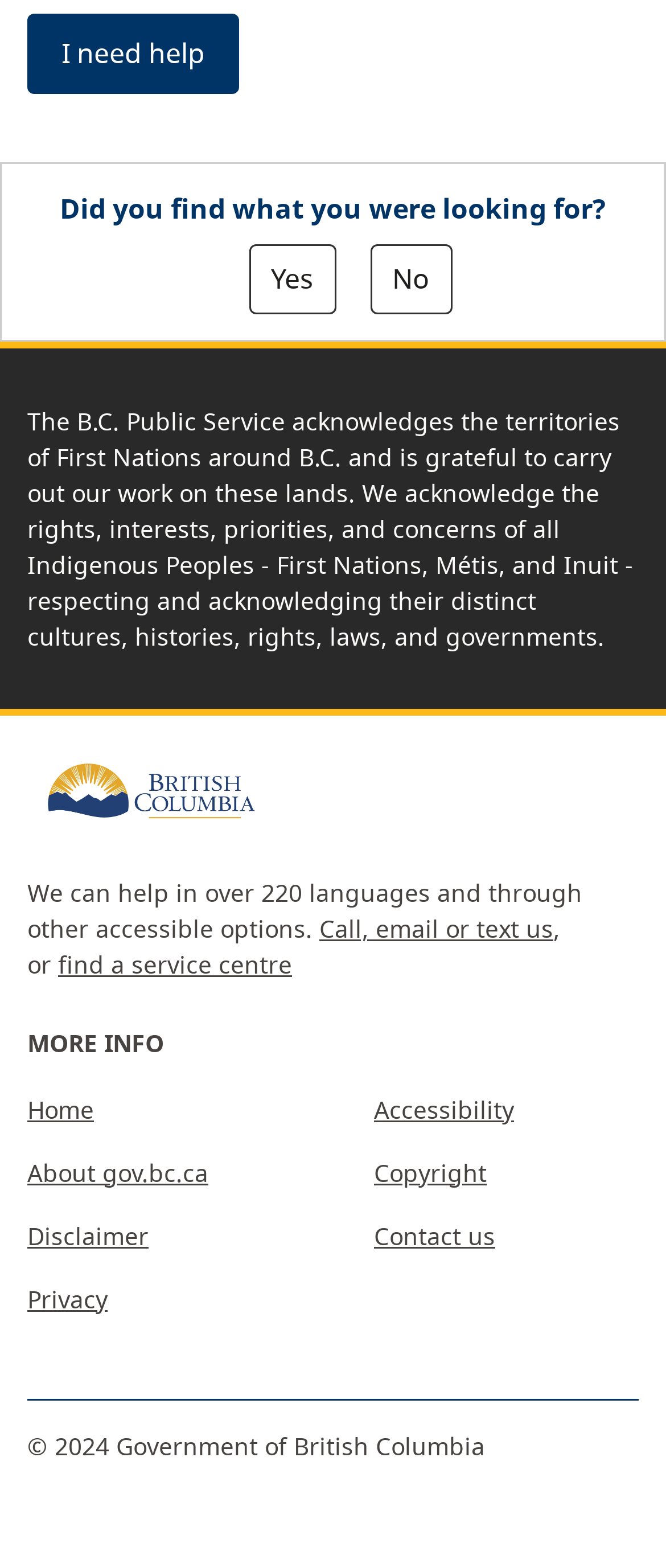Can you provide the bounding box coordinates for the element that should be clicked to implement the instruction: "Click 'Yes'"?

[0.373, 0.156, 0.504, 0.2]